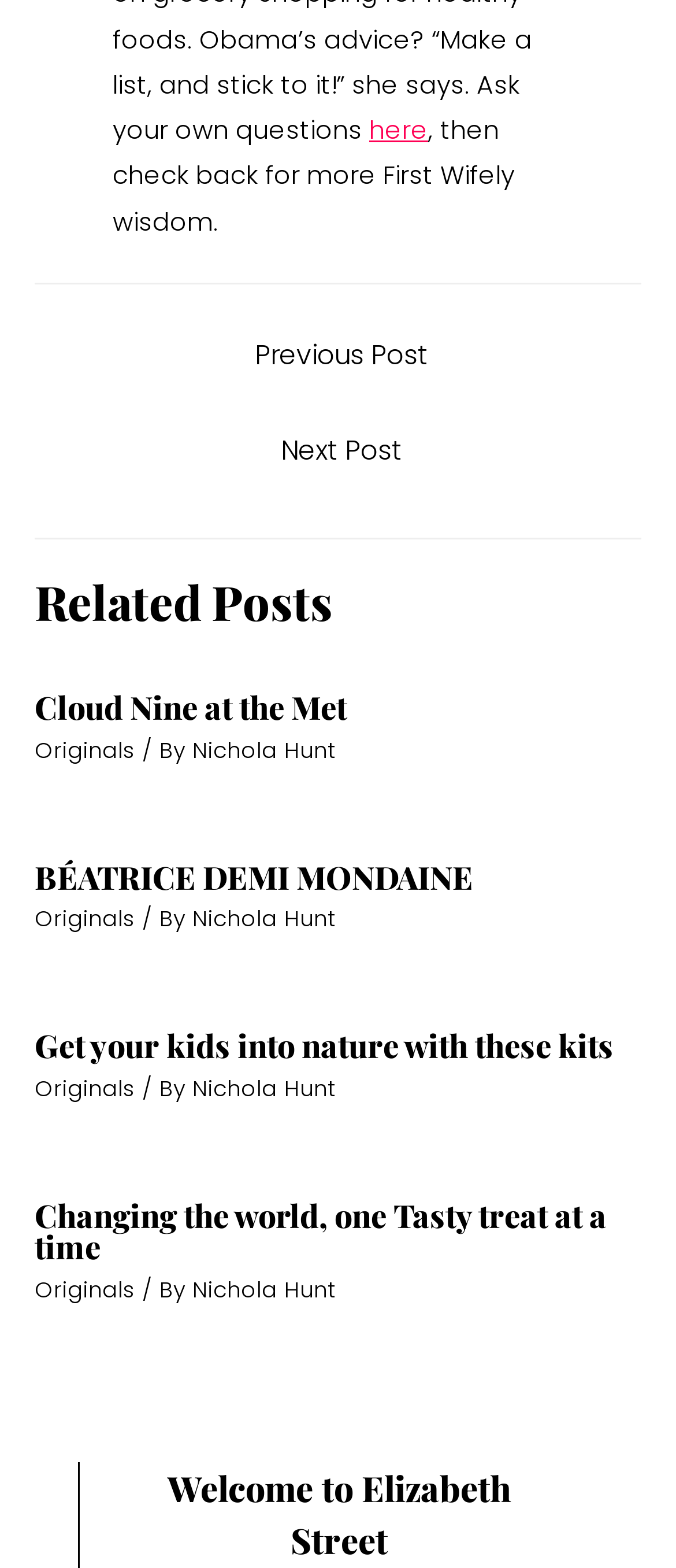What is the title of the last section on this page?
Give a one-word or short-phrase answer derived from the screenshot.

Welcome to Elizabeth Street